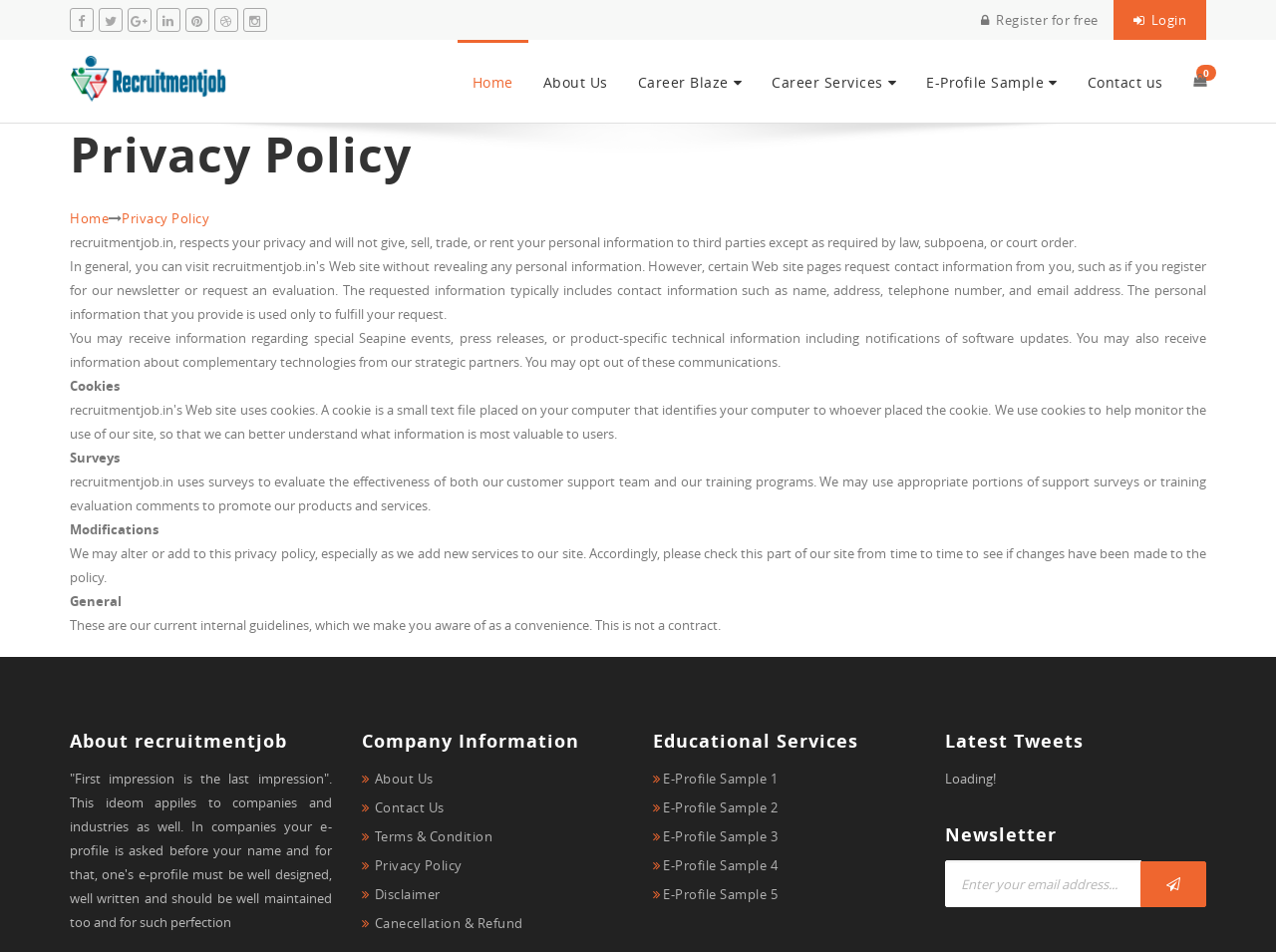Kindly determine the bounding box coordinates of the area that needs to be clicked to fulfill this instruction: "Click the About Us link".

[0.414, 0.042, 0.488, 0.129]